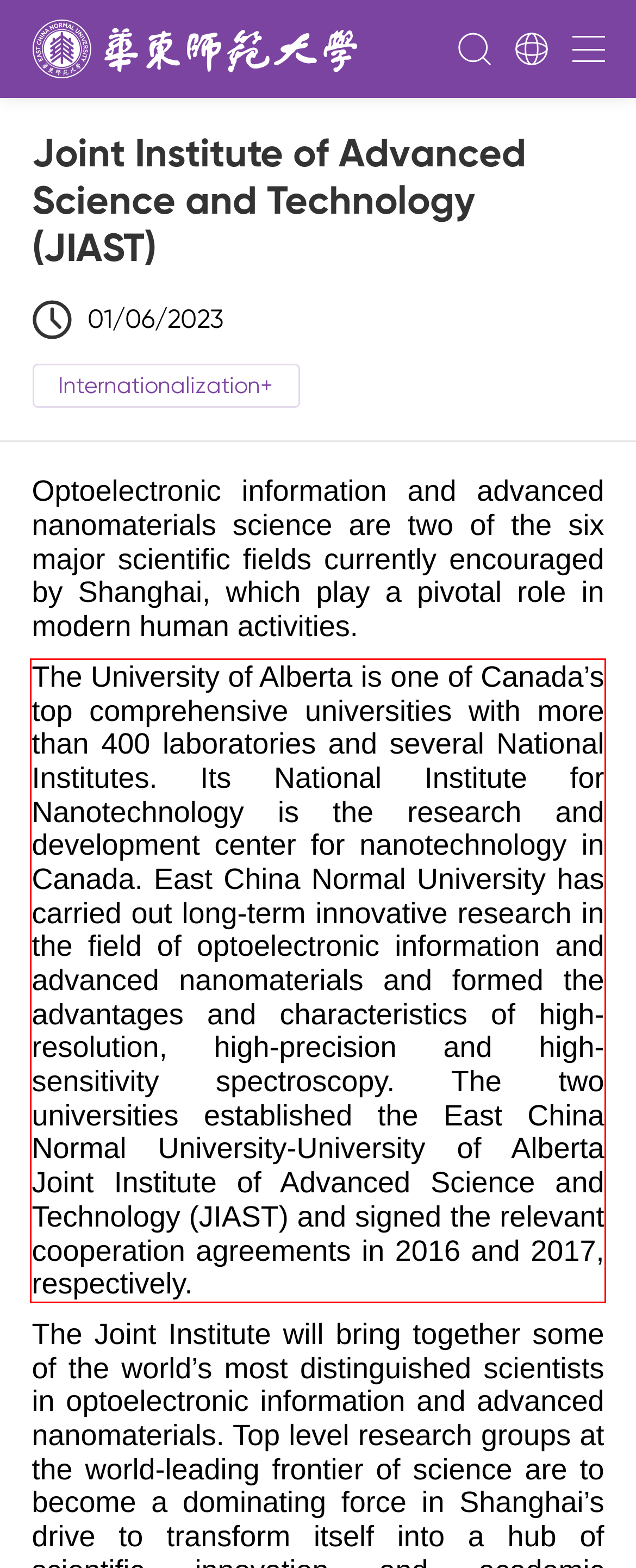Please look at the screenshot provided and find the red bounding box. Extract the text content contained within this bounding box.

The University of Alberta is one of Canada’s top comprehensive universities with more than 400 laboratories and several National Institutes. Its National Institute for Nanotechnology is the research and development center for nanotechnology in Canada. East China Normal University has carried out long-term innovative research in the field of optoelectronic information and advanced nanomaterials and formed the advantages and characteristics of high-resolution, high-precision and high-sensitivity spectroscopy. The two universities established the East China Normal University-University of Alberta Joint Institute of Advanced Science and Technology (JIAST) and signed the relevant cooperation agreements in 2016 and 2017, respectively.